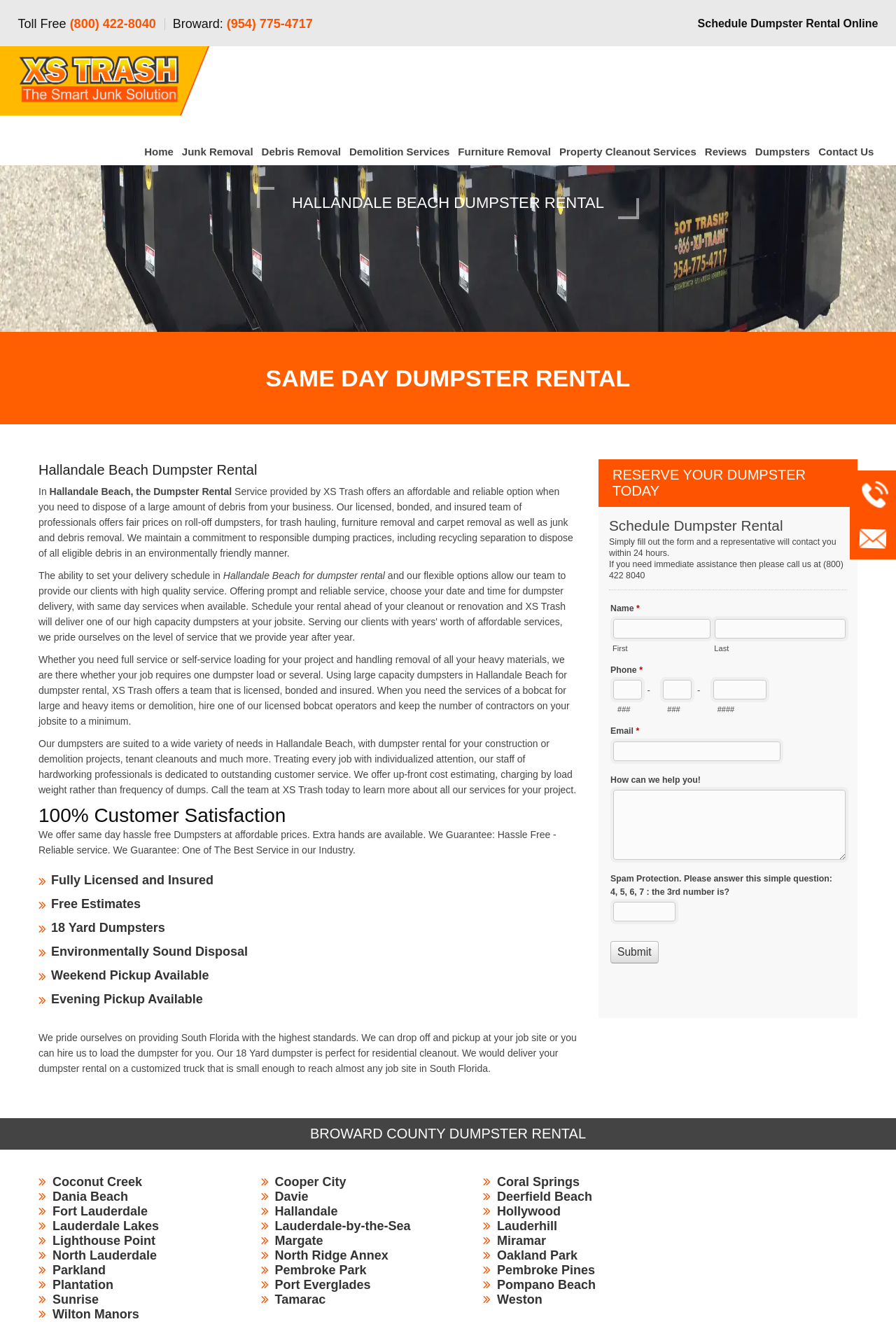Specify the bounding box coordinates of the area to click in order to follow the given instruction: "Reserve your dumpster today."

[0.668, 0.345, 0.957, 0.381]